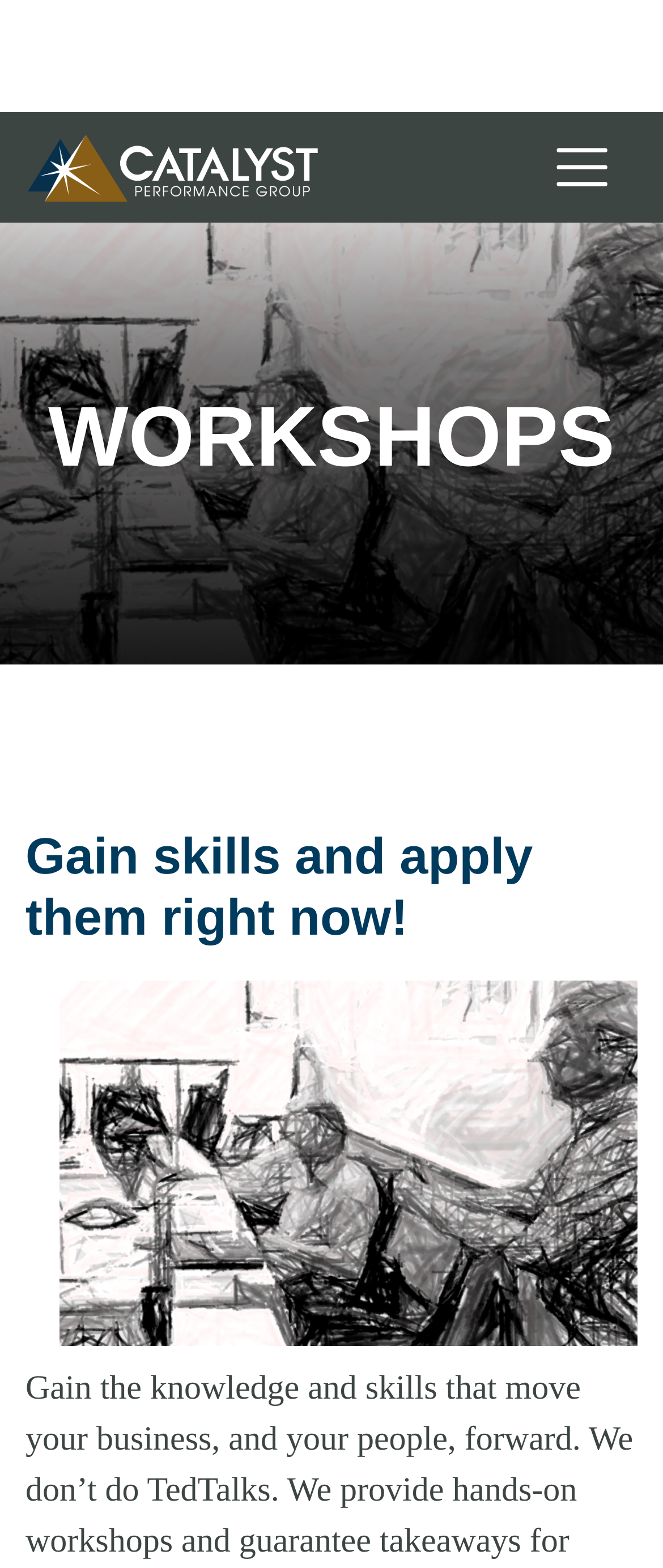What is the name of the organization?
Look at the screenshot and respond with a single word or phrase.

Catalyst Performance Group